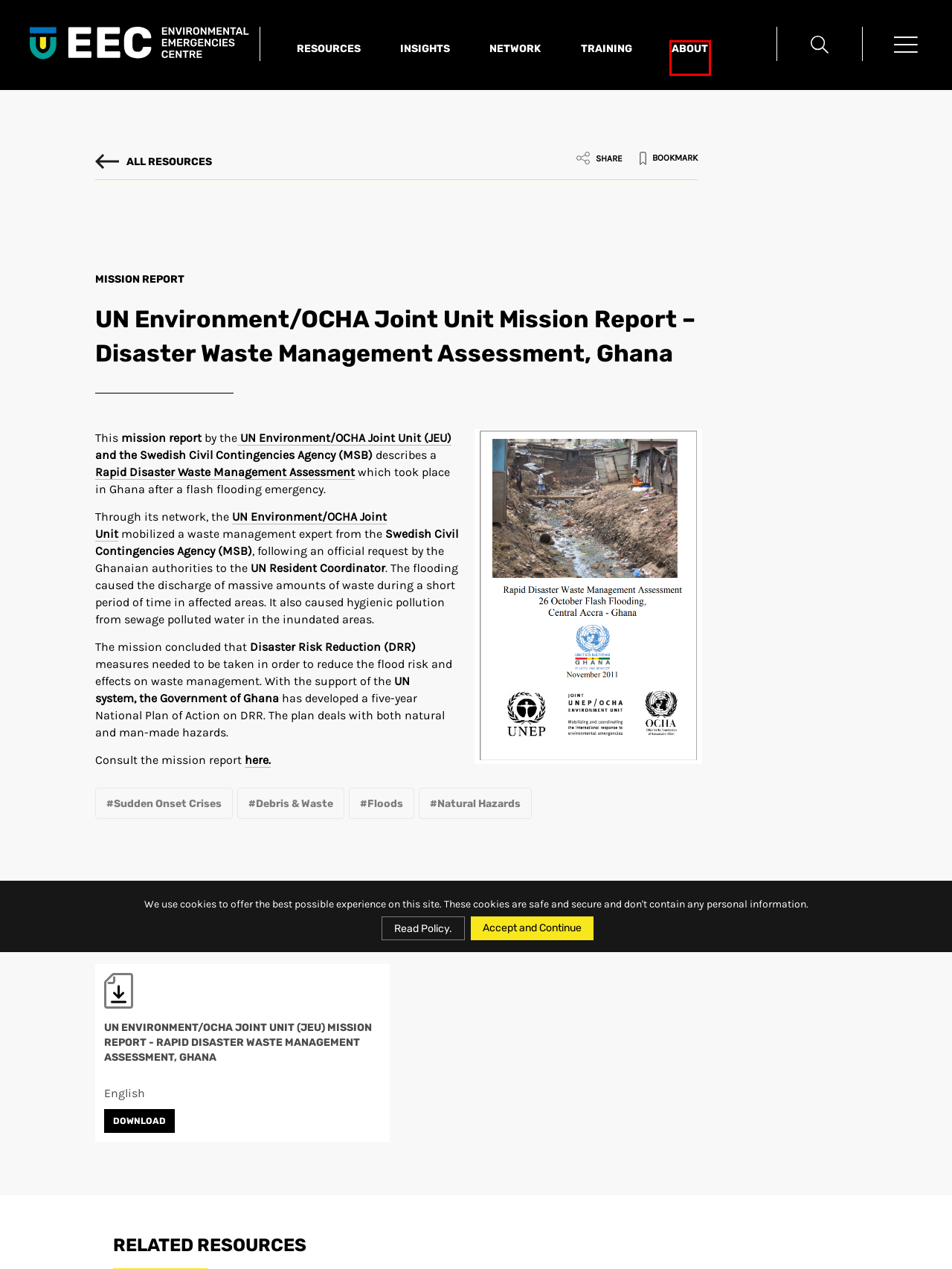You are presented with a screenshot of a webpage containing a red bounding box around an element. Determine which webpage description best describes the new webpage after clicking on the highlighted element. Here are the candidates:
A. Training - EECentre
B. UNEP/OCHA Joint Environment Unit (JEU) - EECentre
C. You searched for  - EECentre
D. Resource Library - Resources
E. Rapid Environmental Assessment Tool (REA) - EECentre
F. Home - EECentre
G. About - EECentre
H. Insights - EECentre

G